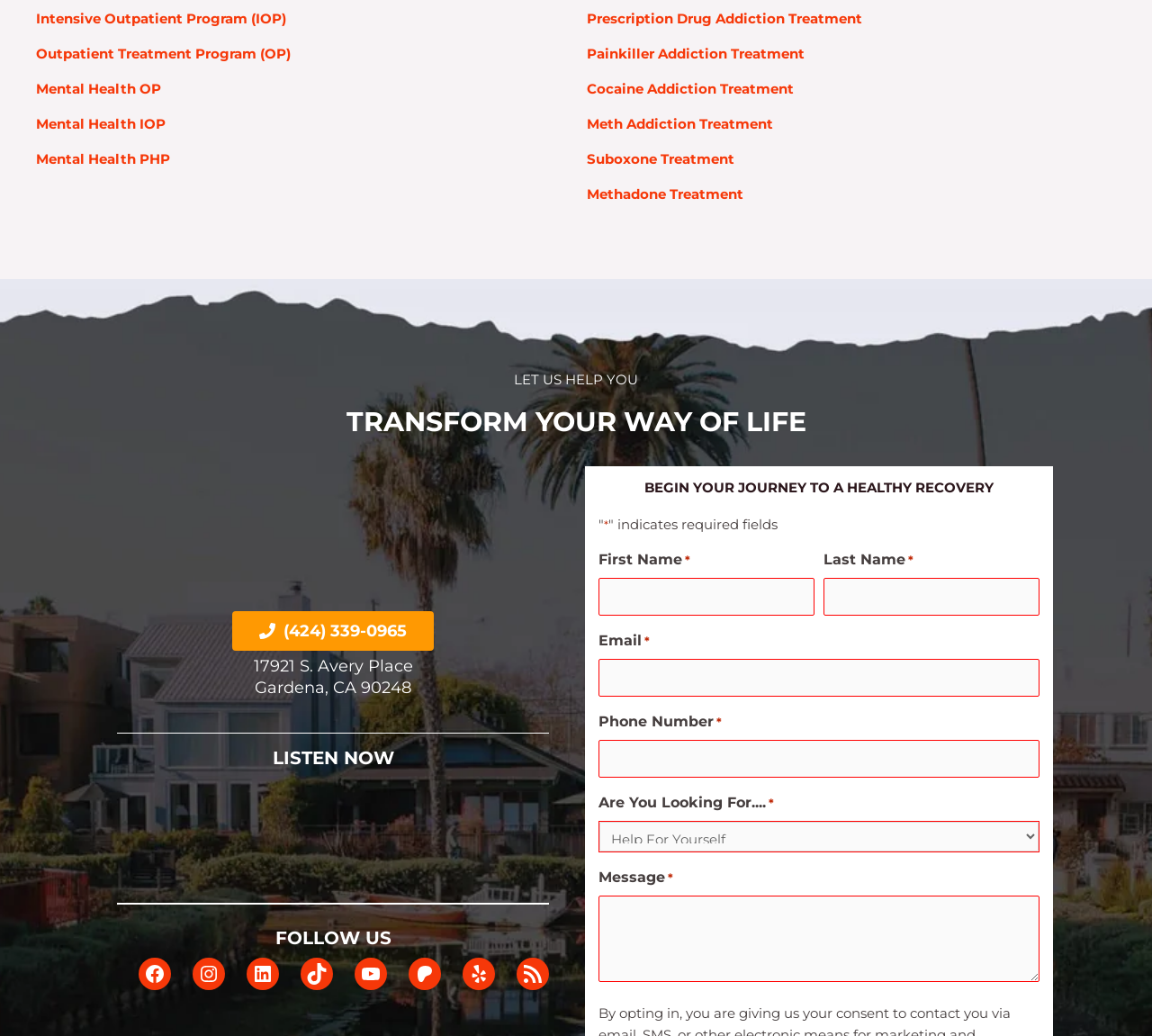What is the purpose of the 'BEGIN YOUR JOURNEY TO A HEALTHY RECOVERY' section?
Using the visual information, reply with a single word or short phrase.

To contact the treatment center